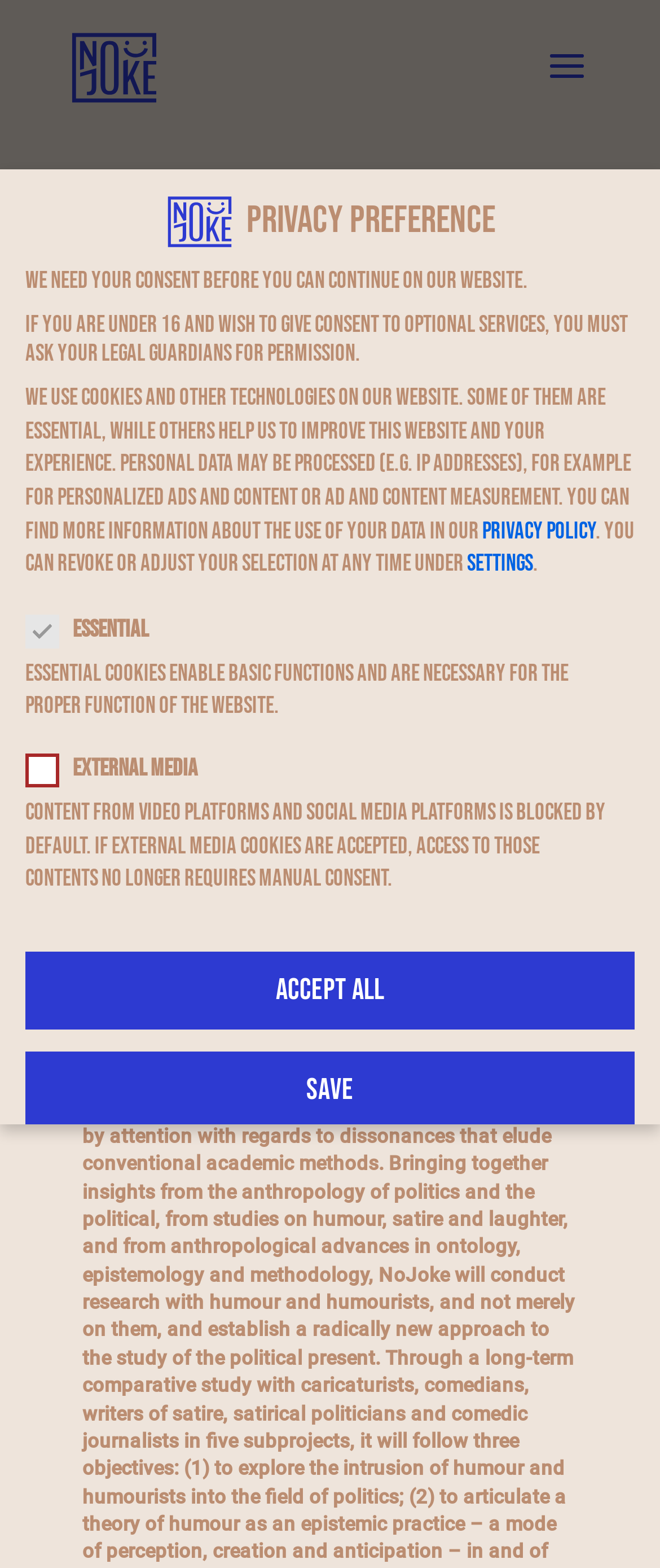Based on the image, please elaborate on the answer to the following question:
What is the main topic of the webpage?

The main topic of the webpage can be determined by reading the heading 'Humour as an epistemic practice of the political present' and the subsequent paragraph that explains the concept in more detail.